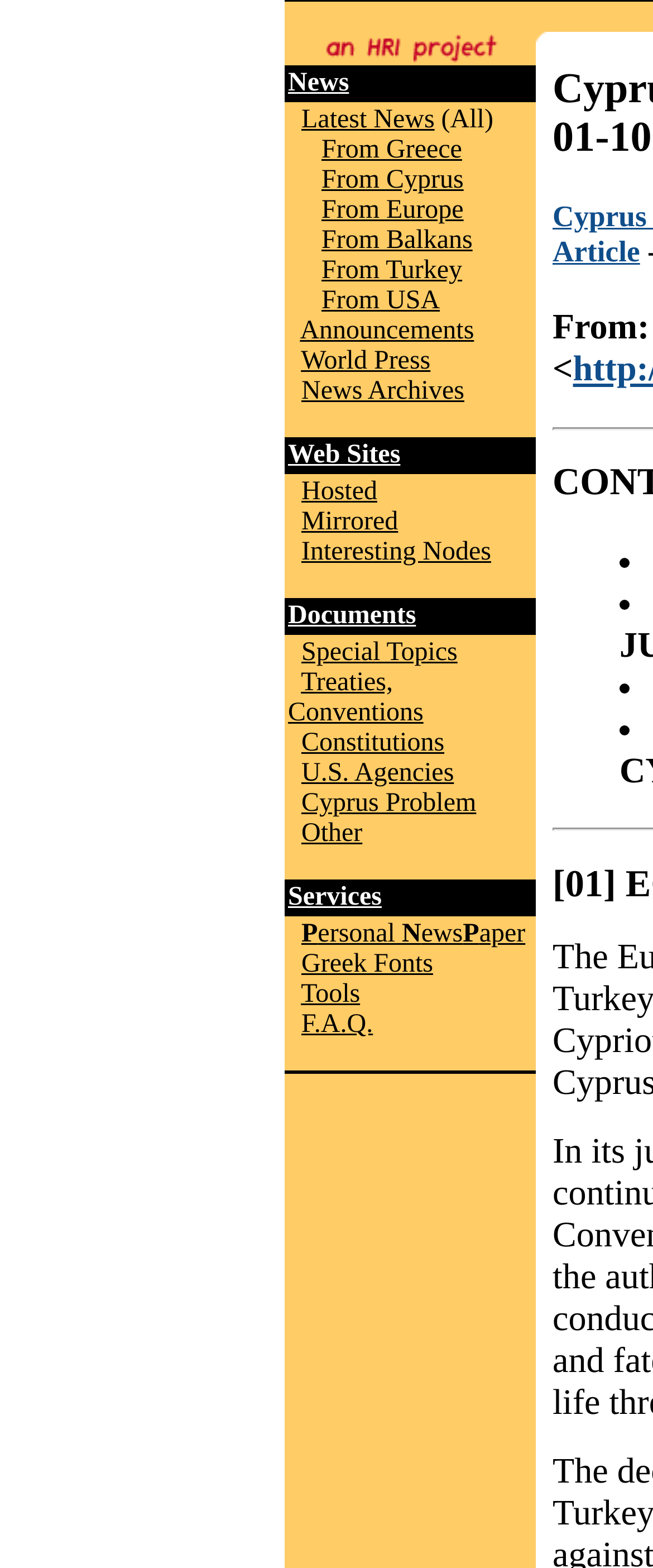Provide the bounding box coordinates of the HTML element described as: "Hosted". The bounding box coordinates should be four float numbers between 0 and 1, i.e., [left, top, right, bottom].

[0.462, 0.076, 0.578, 0.094]